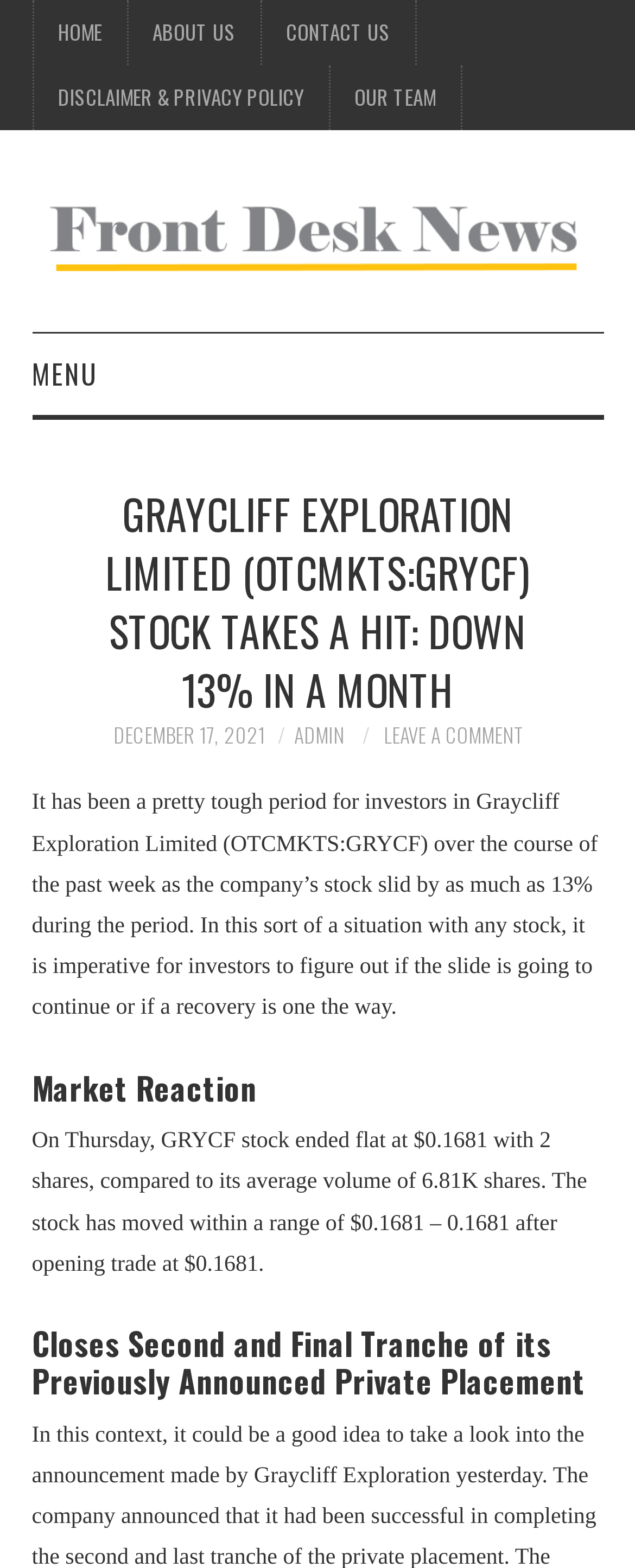What is the stock price of Graycliff Exploration Limited?
Look at the image and answer the question using a single word or phrase.

$0.1681